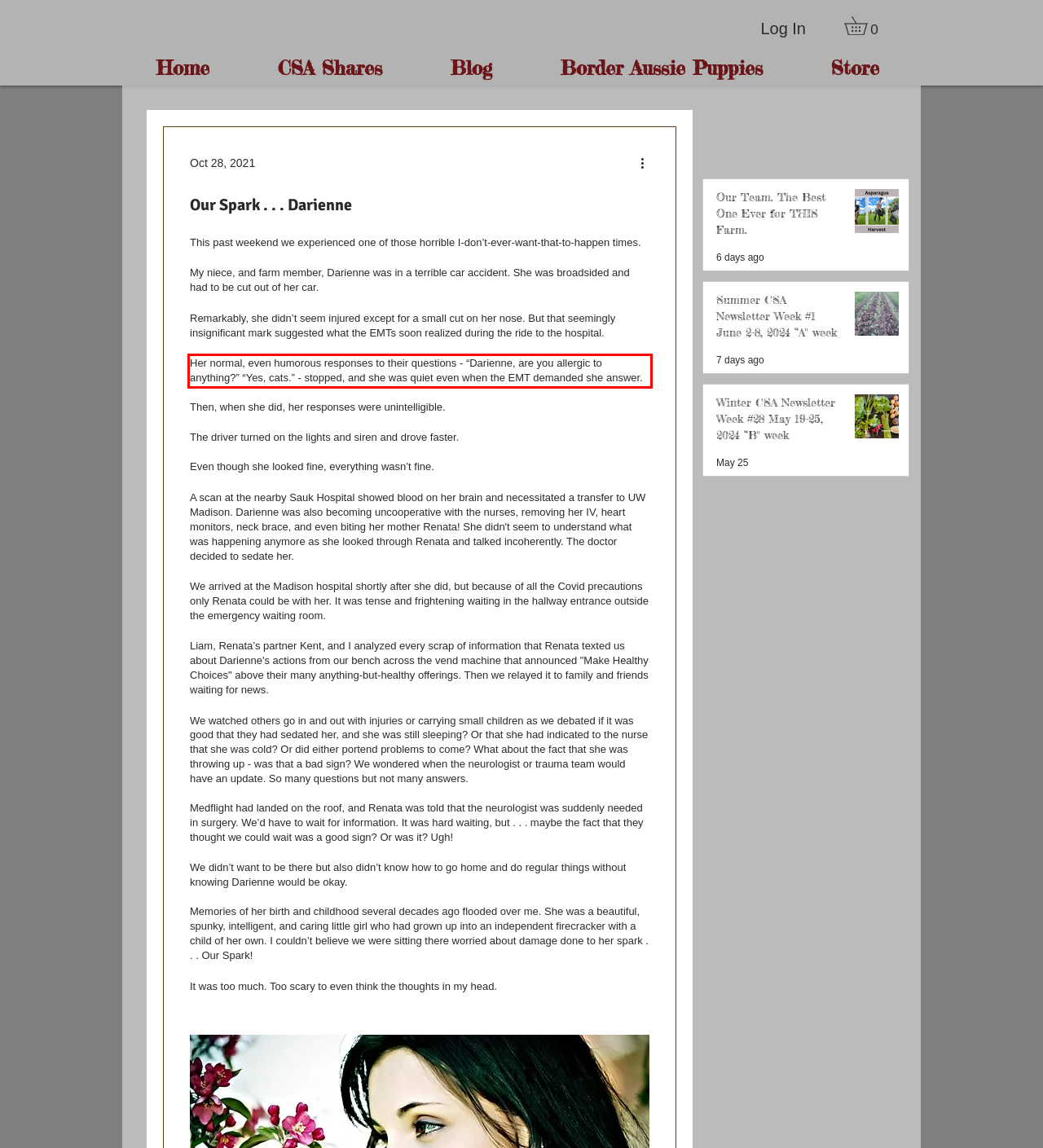In the given screenshot, locate the red bounding box and extract the text content from within it.

Her normal, even humorous responses to their questions - “Darienne, are you allergic to anything?” “Yes, cats.” - stopped, and she was quiet even when the EMT demanded she answer.